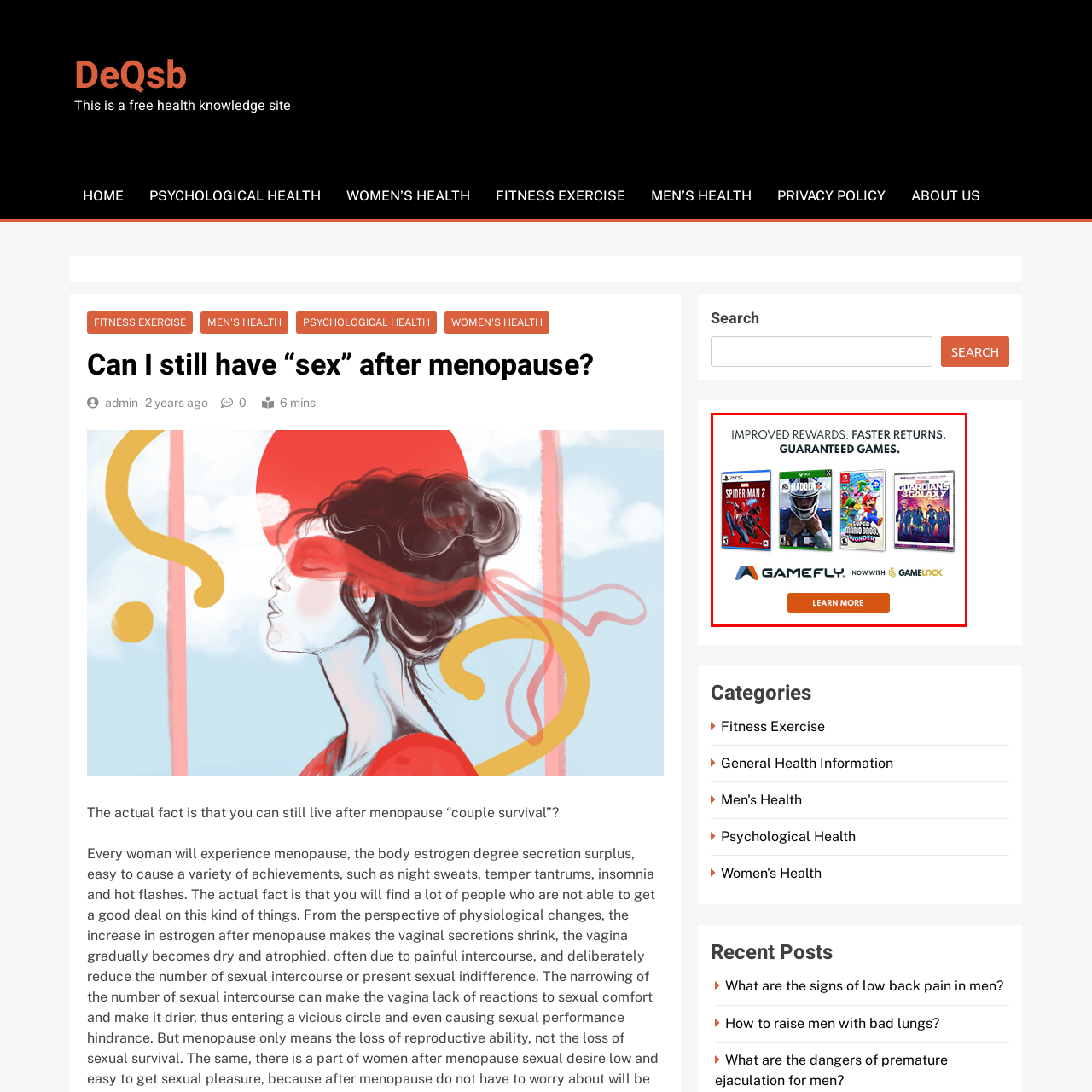What is the call-to-action button inviting viewers to do?
Direct your attention to the image inside the red bounding box and provide a detailed explanation in your answer.

The call-to-action button is a prominent element in the advertisement, and it clearly invites viewers to 'LEARN MORE' about GameFly's services.